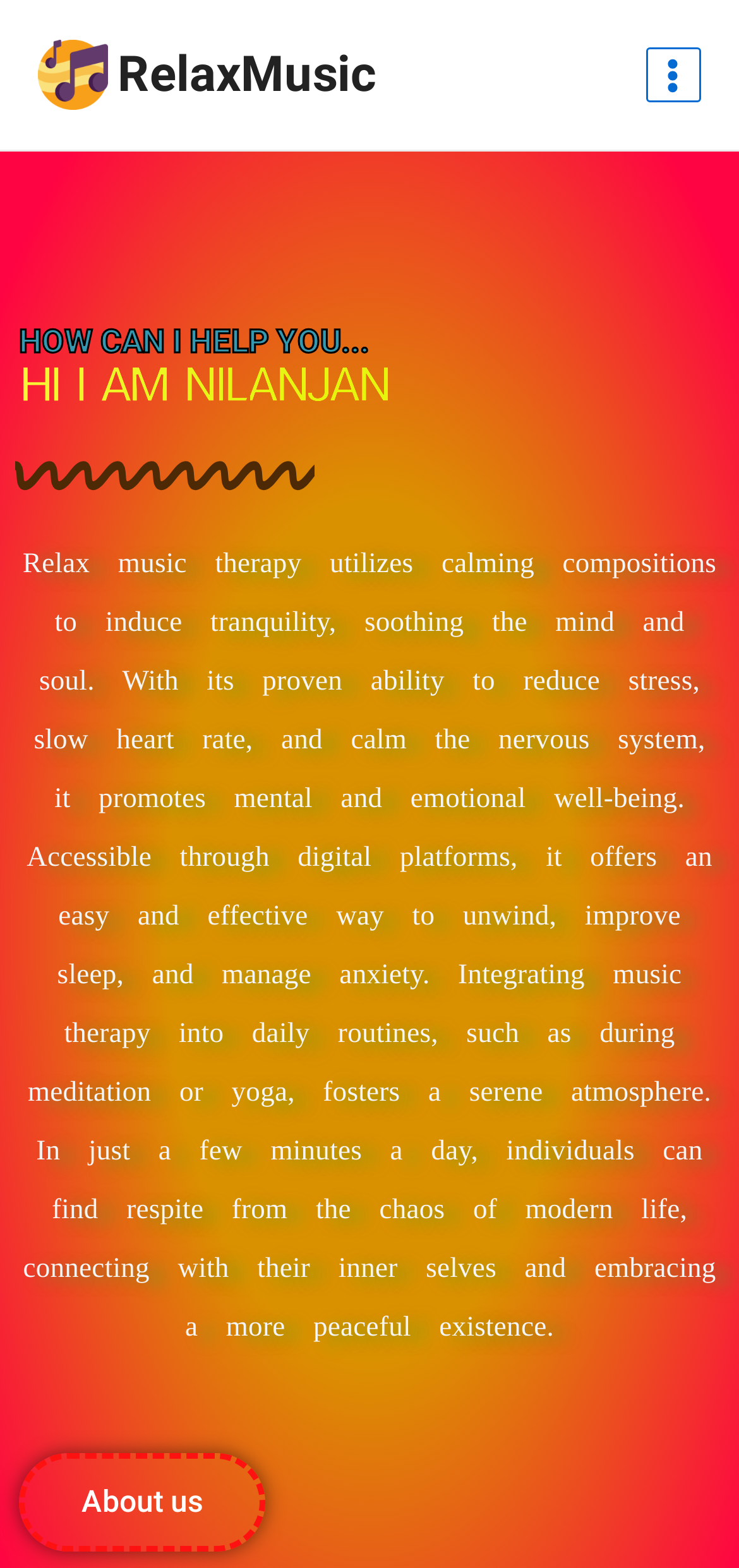Look at the image and give a detailed response to the following question: Who is the person mentioned on the webpage?

I found this answer by looking at the heading element that says 'HI I AM NILANJAN'.